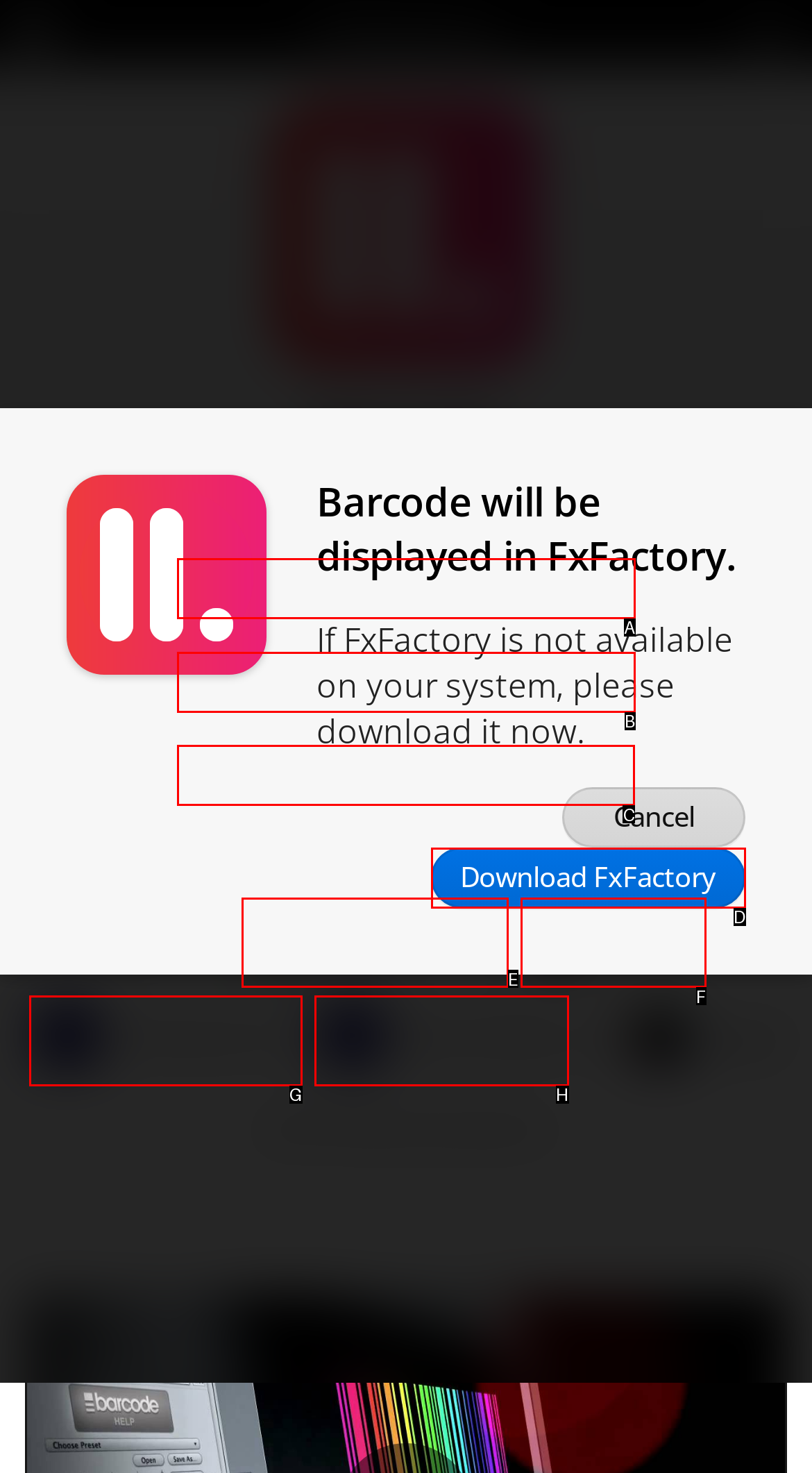Identify which HTML element should be clicked to fulfill this instruction: Get the free version of the barcode simulator Reply with the correct option's letter.

C